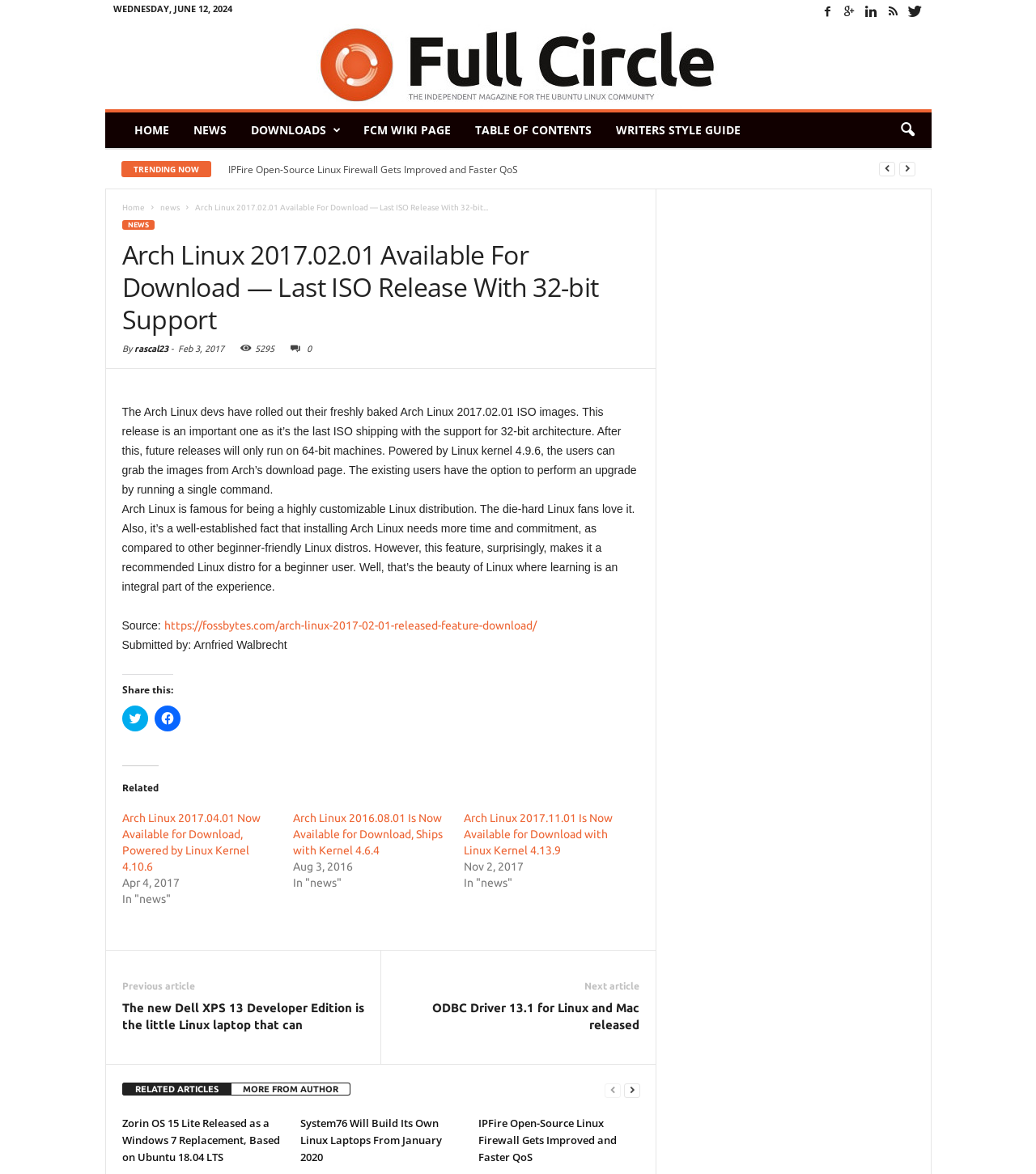Please specify the bounding box coordinates of the area that should be clicked to accomplish the following instruction: "Click on the 'DOWNLOADS' link". The coordinates should consist of four float numbers between 0 and 1, i.e., [left, top, right, bottom].

[0.23, 0.096, 0.339, 0.126]